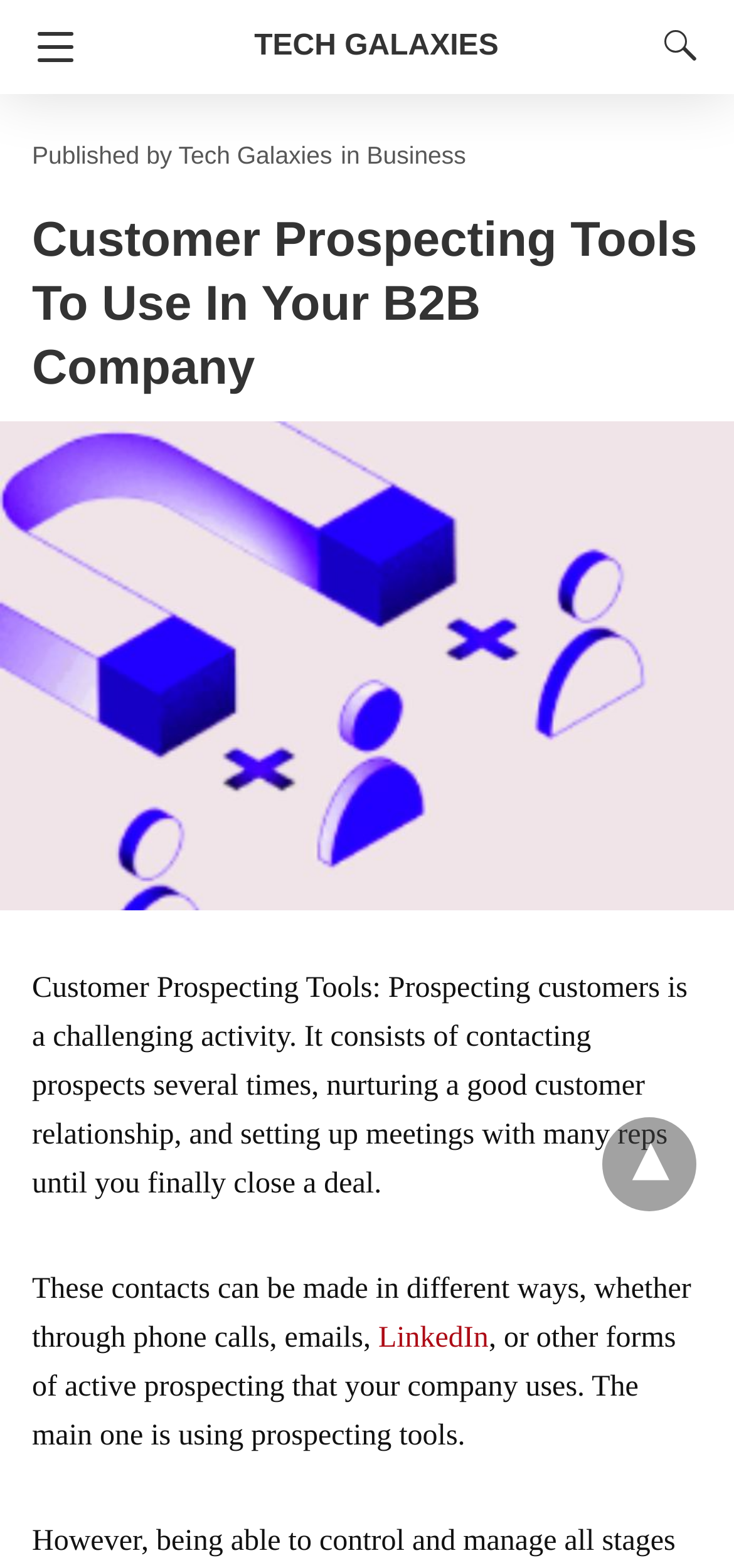Provide the bounding box coordinates of the HTML element described by the text: "Reply".

None